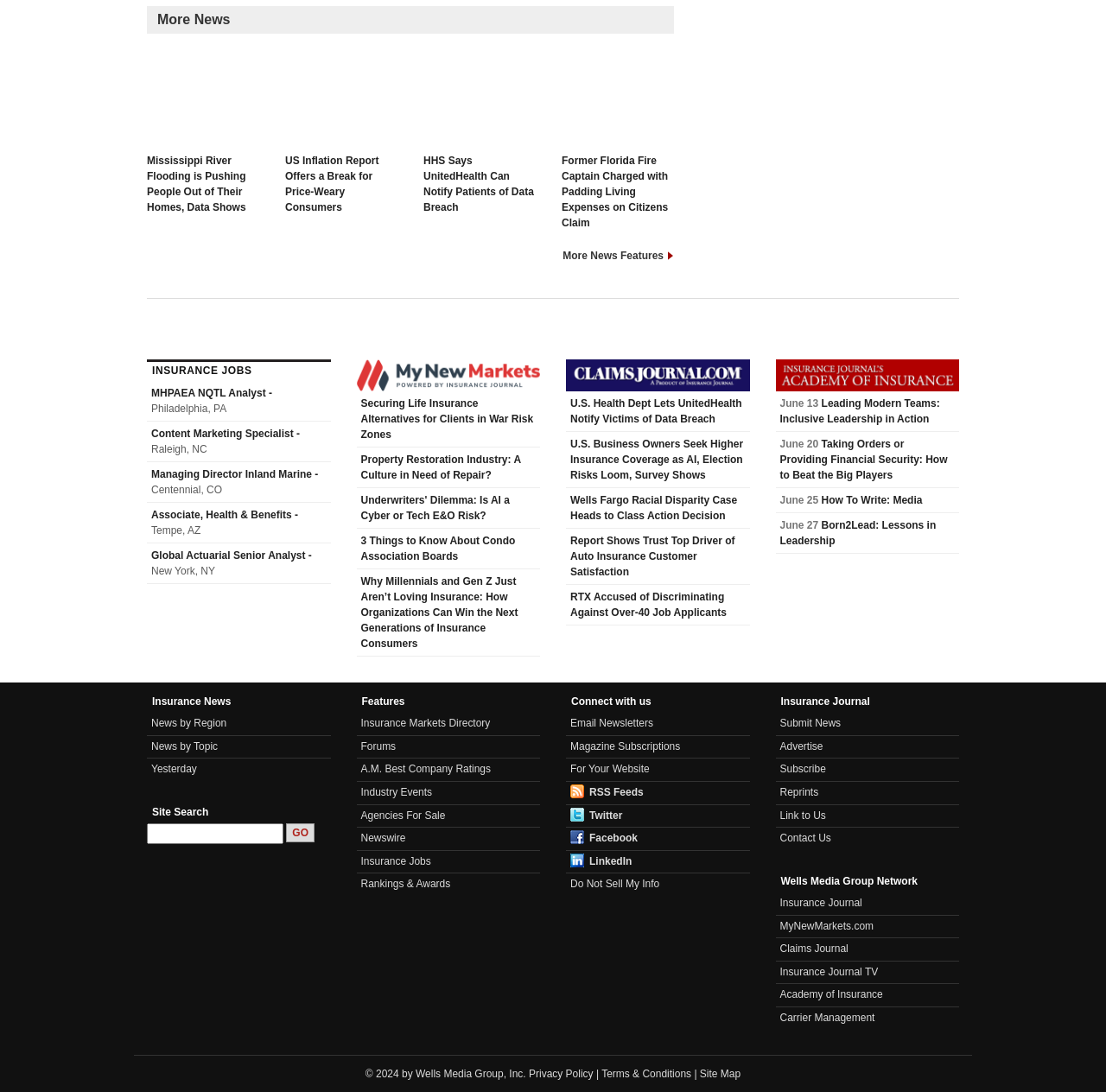Please locate the bounding box coordinates of the region I need to click to follow this instruction: "Check 'Yesterday's news'".

[0.137, 0.699, 0.178, 0.71]